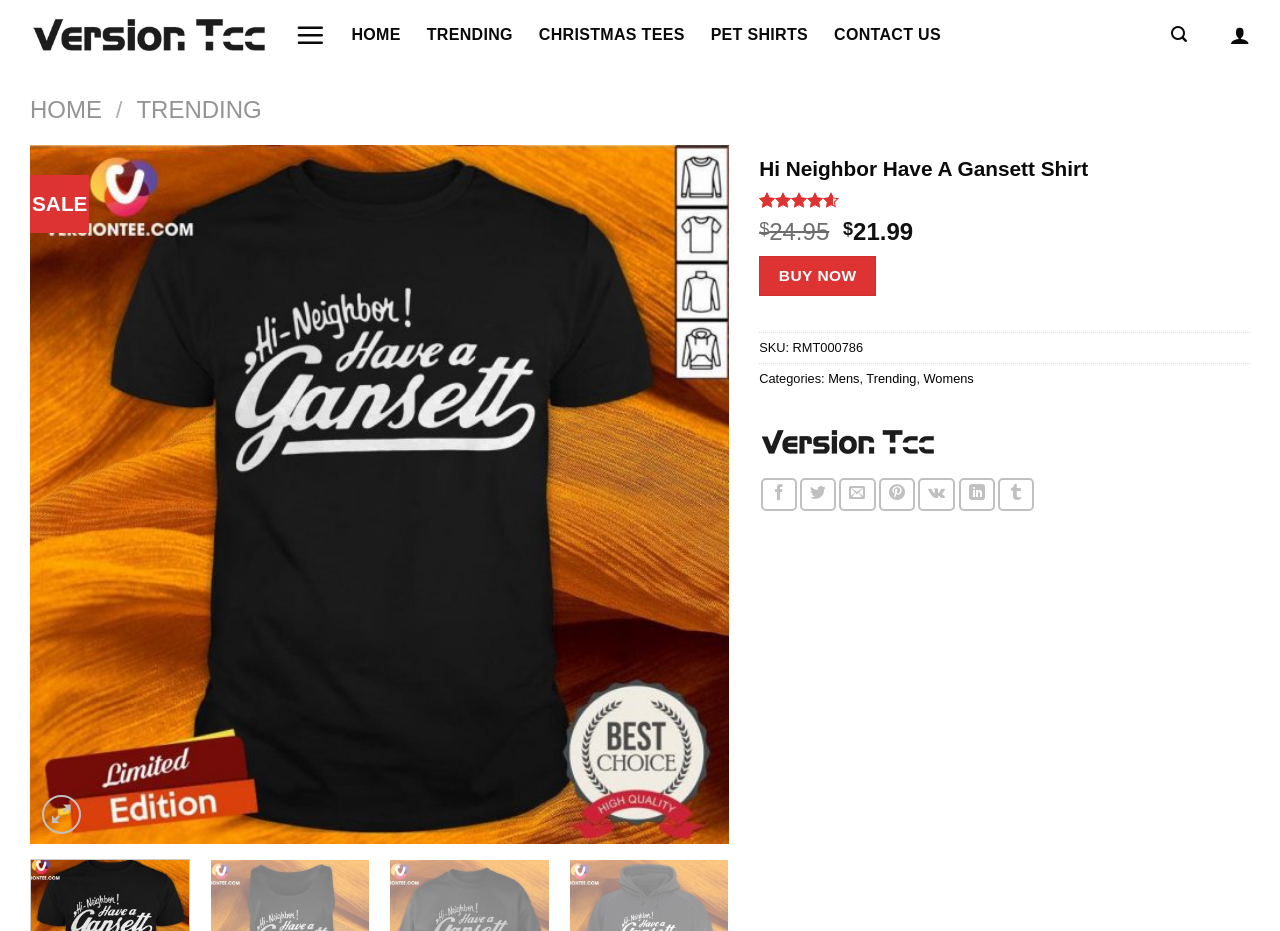What is the rating of the shirt?
Utilize the image to construct a detailed and well-explained answer.

I found the answer by looking at the link element with the text 'Rated 4.55 out of 5' which is located near the product image, indicating that it is the customer rating of the shirt.